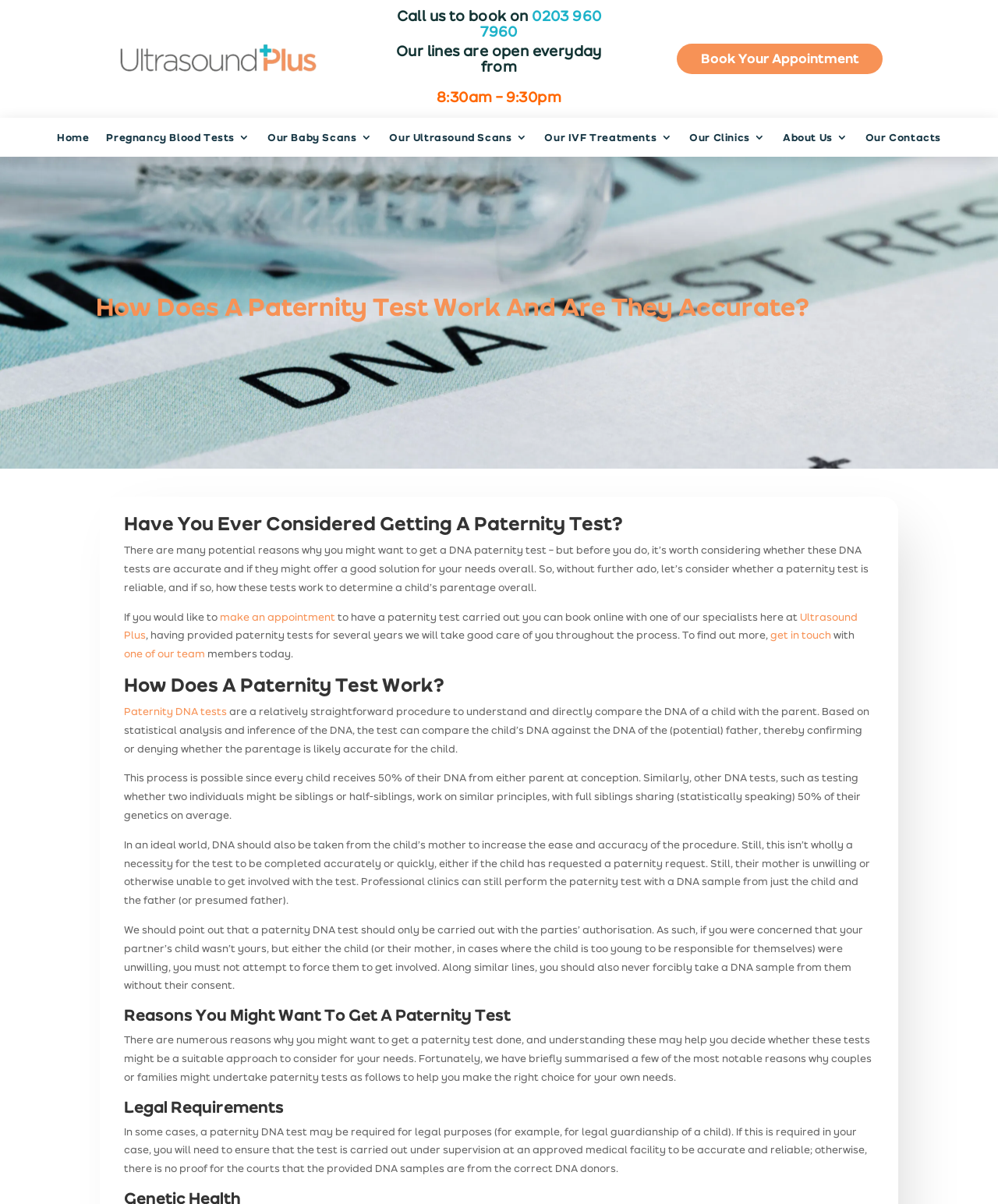What is the name of the clinic that provides paternity tests?
Using the visual information, reply with a single word or short phrase.

Ultrasound Plus